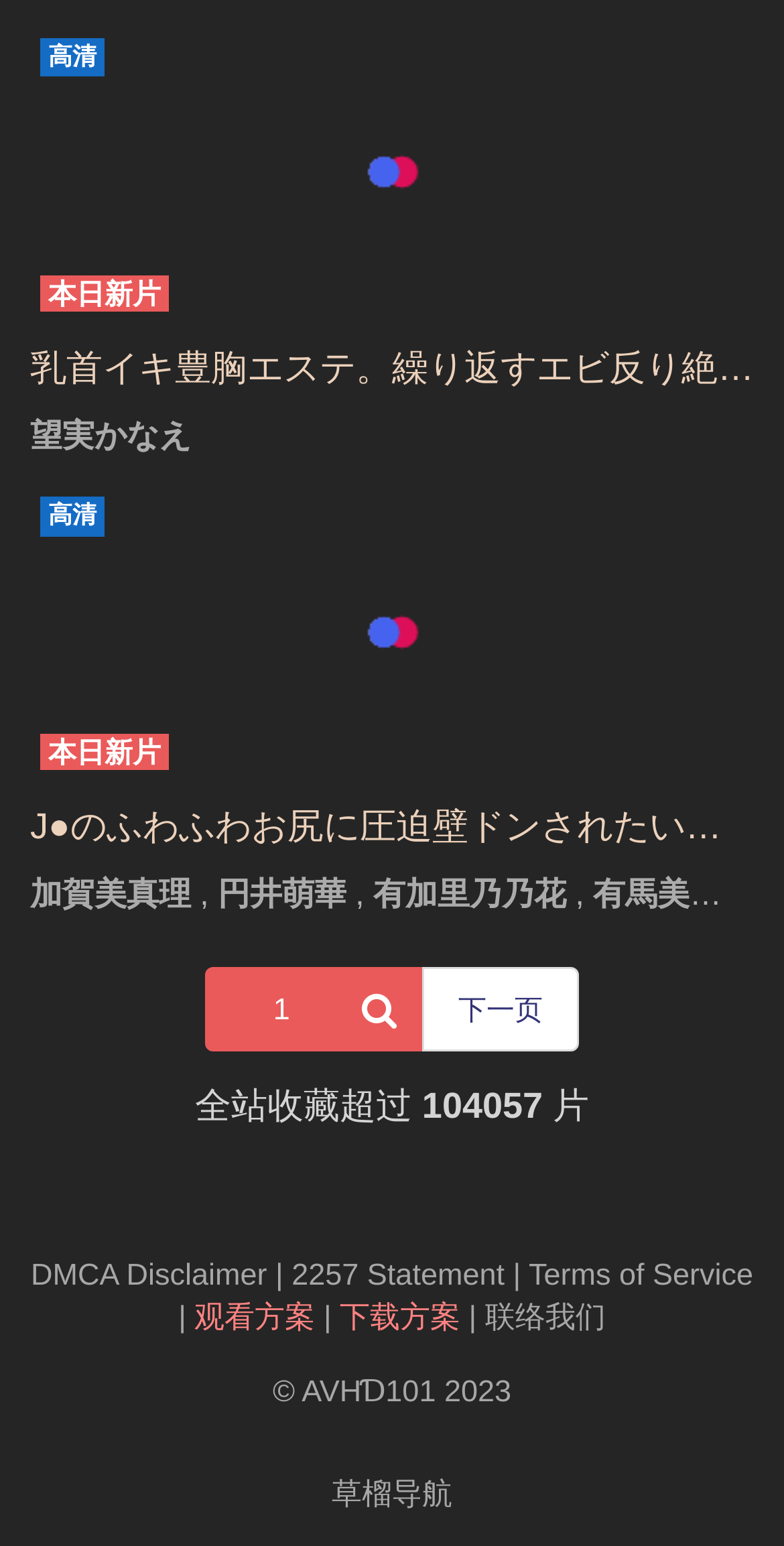Find the bounding box coordinates of the clickable region needed to perform the following instruction: "Click the link to contact us". The coordinates should be provided as four float numbers between 0 and 1, i.e., [left, top, right, bottom].

[0.619, 0.842, 0.772, 0.864]